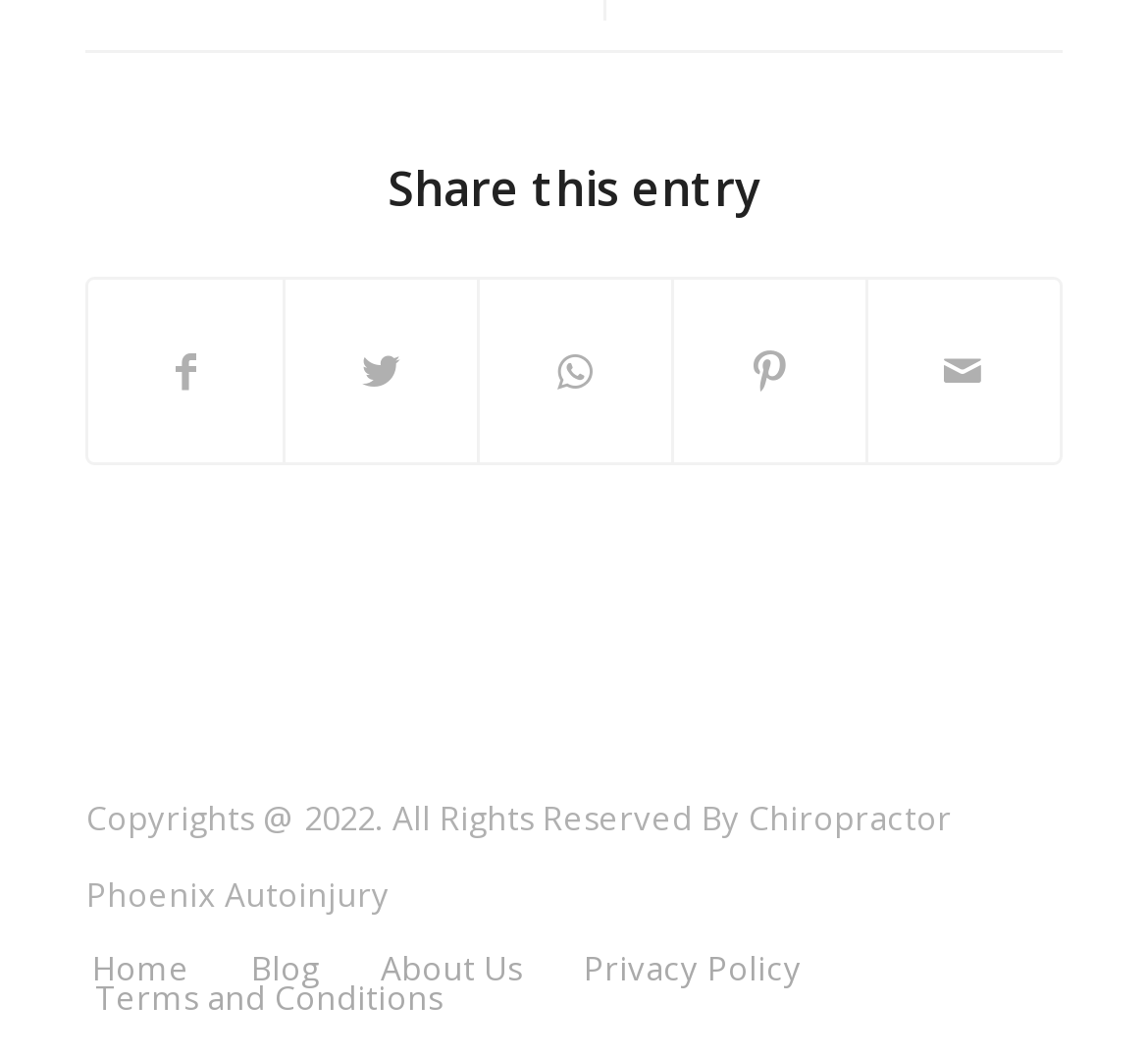Locate the bounding box coordinates of the element I should click to achieve the following instruction: "View About Us".

[0.331, 0.893, 0.454, 0.935]